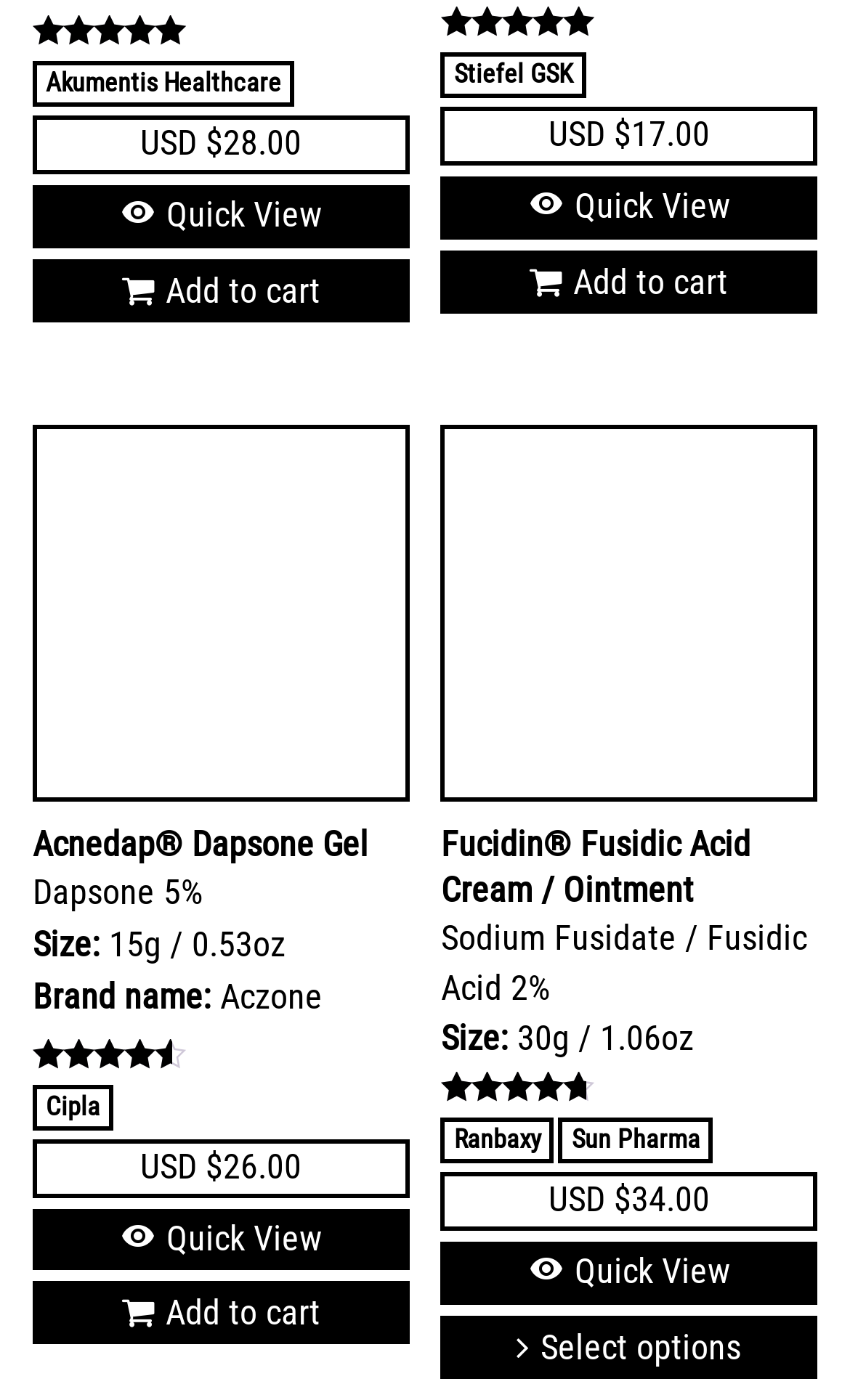Identify the bounding box coordinates of the clickable region necessary to fulfill the following instruction: "View product details of Erythego Brimonidine Rosacea Gel". The bounding box coordinates should be four float numbers between 0 and 1, i.e., [left, top, right, bottom].

[0.038, 0.132, 0.482, 0.177]